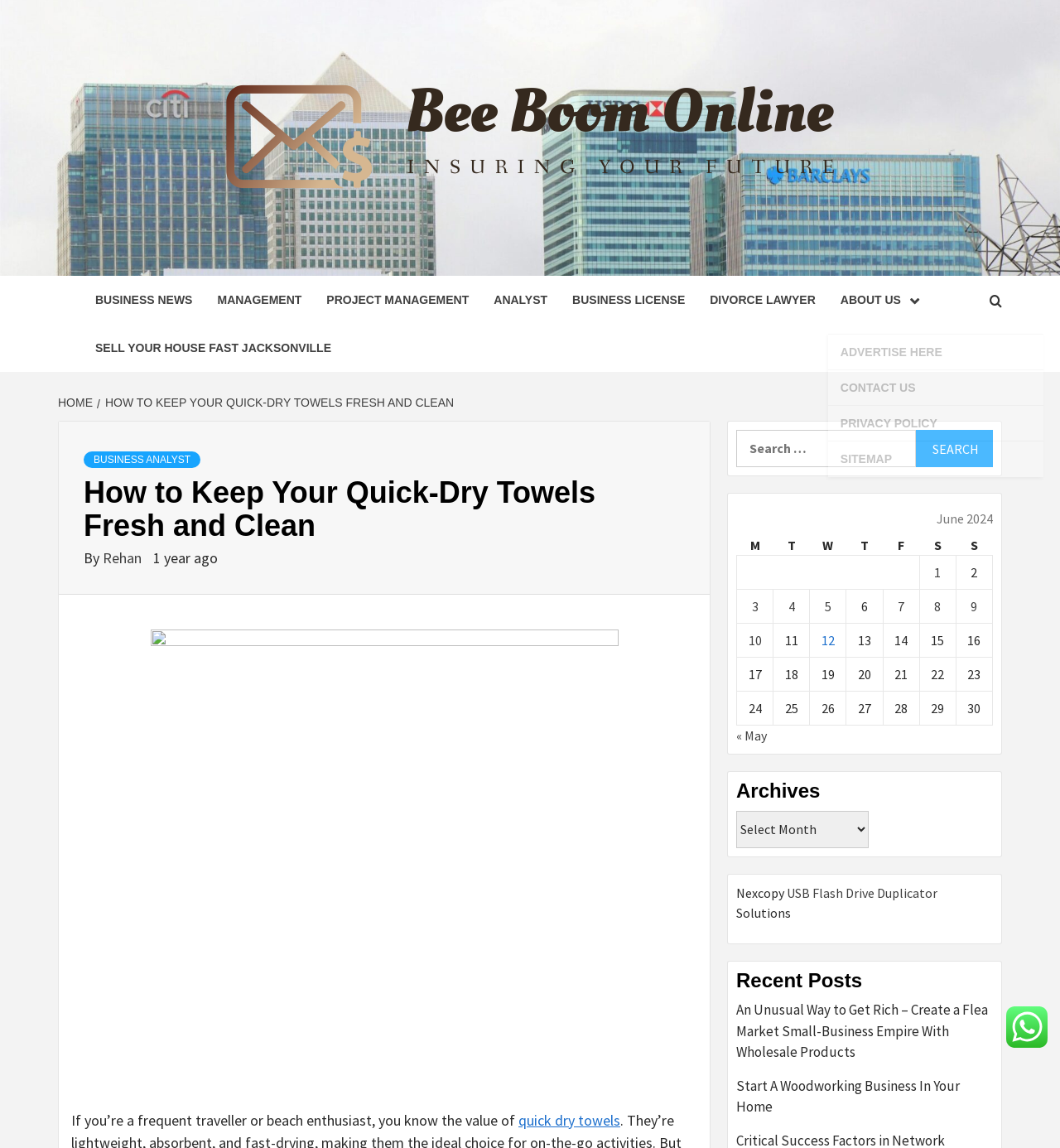Give a comprehensive overview of the webpage, including key elements.

The webpage is about "How to Keep Your Quick-Dry Towels Fresh and Clean" and is part of the "Bee Boom Online" website. At the top, there is a logo and a navigation menu with links to "HOME", "BUSINESS NEWS", "MANAGEMENT", "PROJECT MANAGEMENT", "ANALYST", "BUSINESS LICENSE", "DIVORCE LAWYER", and "ABOUT US". 

Below the navigation menu, there is a breadcrumbs section showing the current page's path. The main content area has a heading "How to Keep Your Quick-Dry Towels Fresh and Clean" followed by the author's name "Rehan" and the publication date "1 year ago". 

There is a figure or image related to the article, and a brief introduction to the topic of quick-dry towels. The main article content is not fully described in the accessibility tree, but it appears to be a text-based article.

On the right side of the page, there is a search box with a button labeled "SEARCH". Below the search box, there is a calendar table showing the dates of June 2024, with links to posts published on each day.